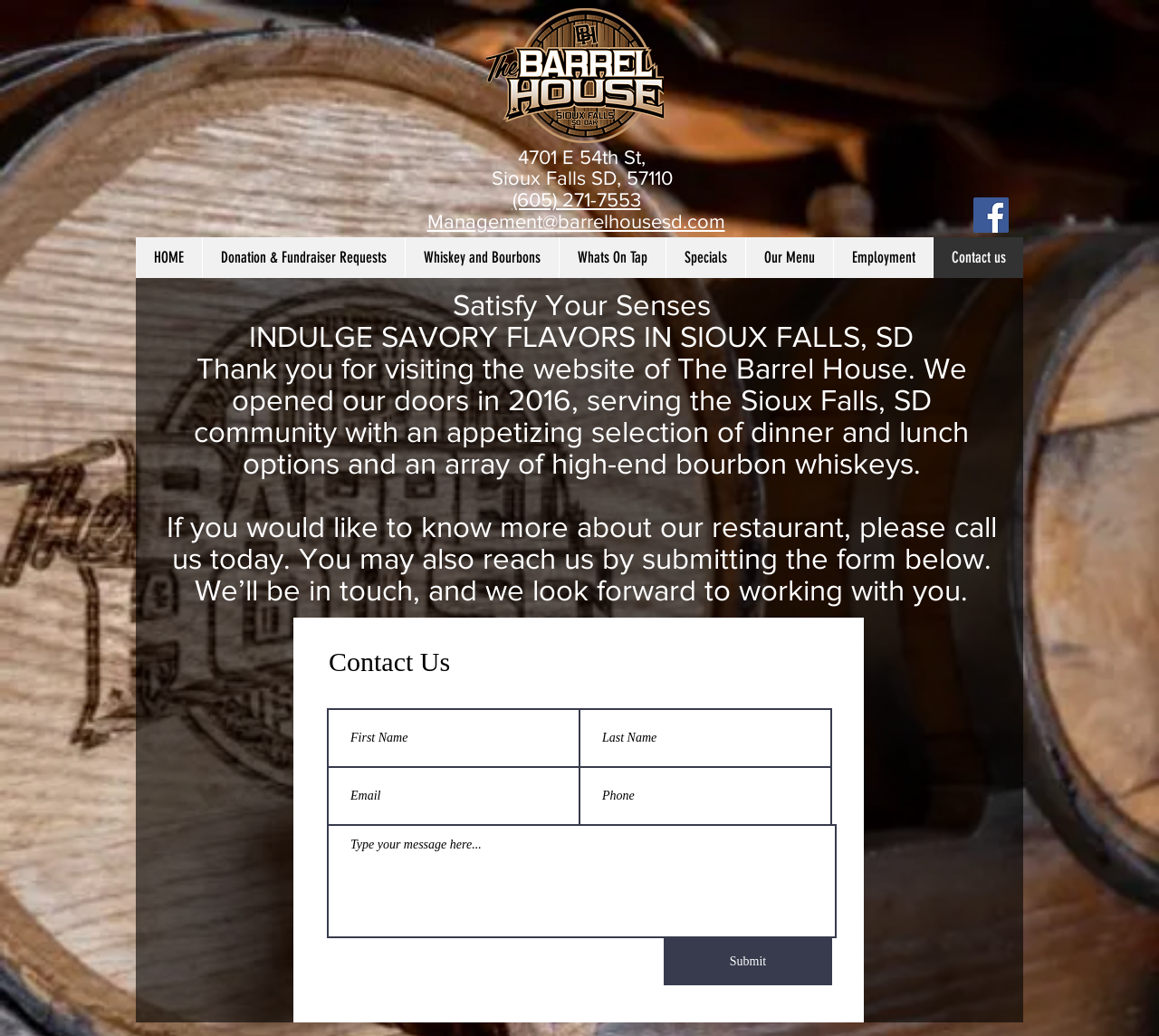Locate the bounding box coordinates of the item that should be clicked to fulfill the instruction: "Call the phone number".

[0.442, 0.183, 0.553, 0.203]